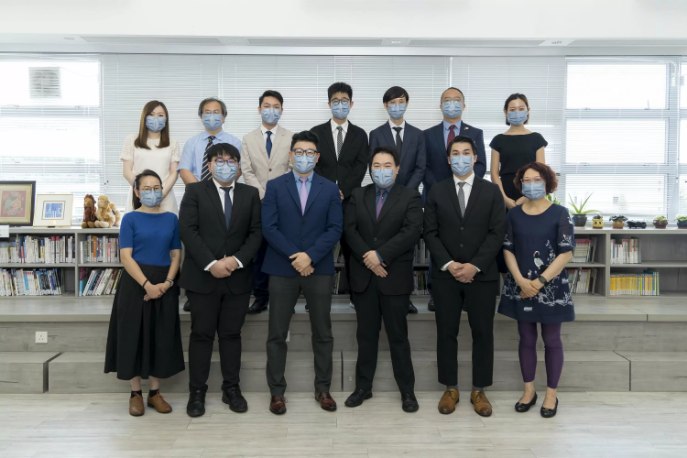What is the nature of the group's attire?
Answer the question with a detailed explanation, including all necessary information.

The formal attire worn by the individuals in the group suggests the importance of the occasion or gathering, which may be a meeting, conference, or workshop related to promoting educational initiatives within the PSHE framework.